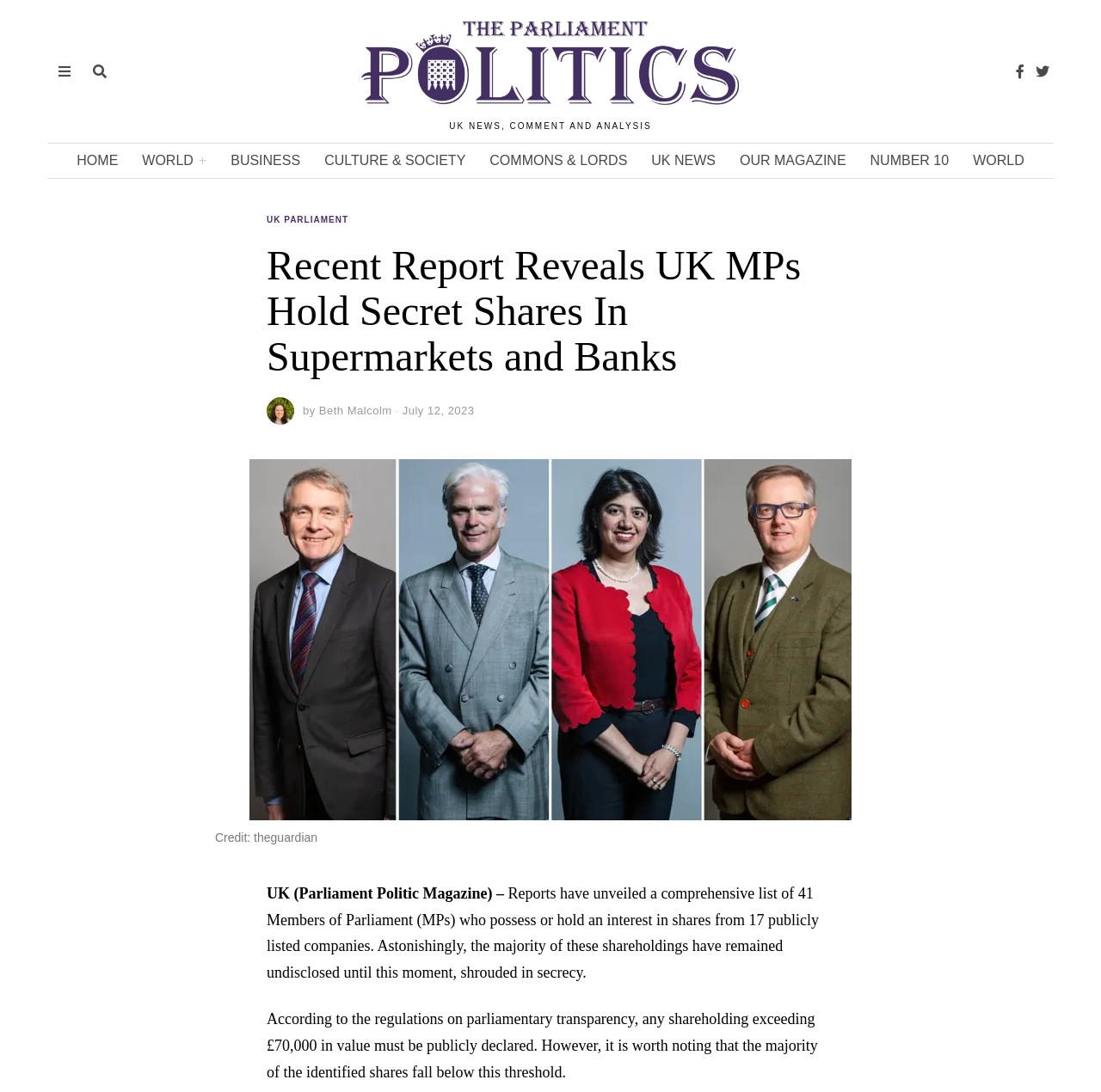What is the threshold for publicly declaring shareholdings?
Use the information from the image to give a detailed answer to the question.

I found the answer by reading the article's text which states 'According to the regulations on parliamentary transparency, any shareholding exceeding £70,000 in value must be publicly declared.'